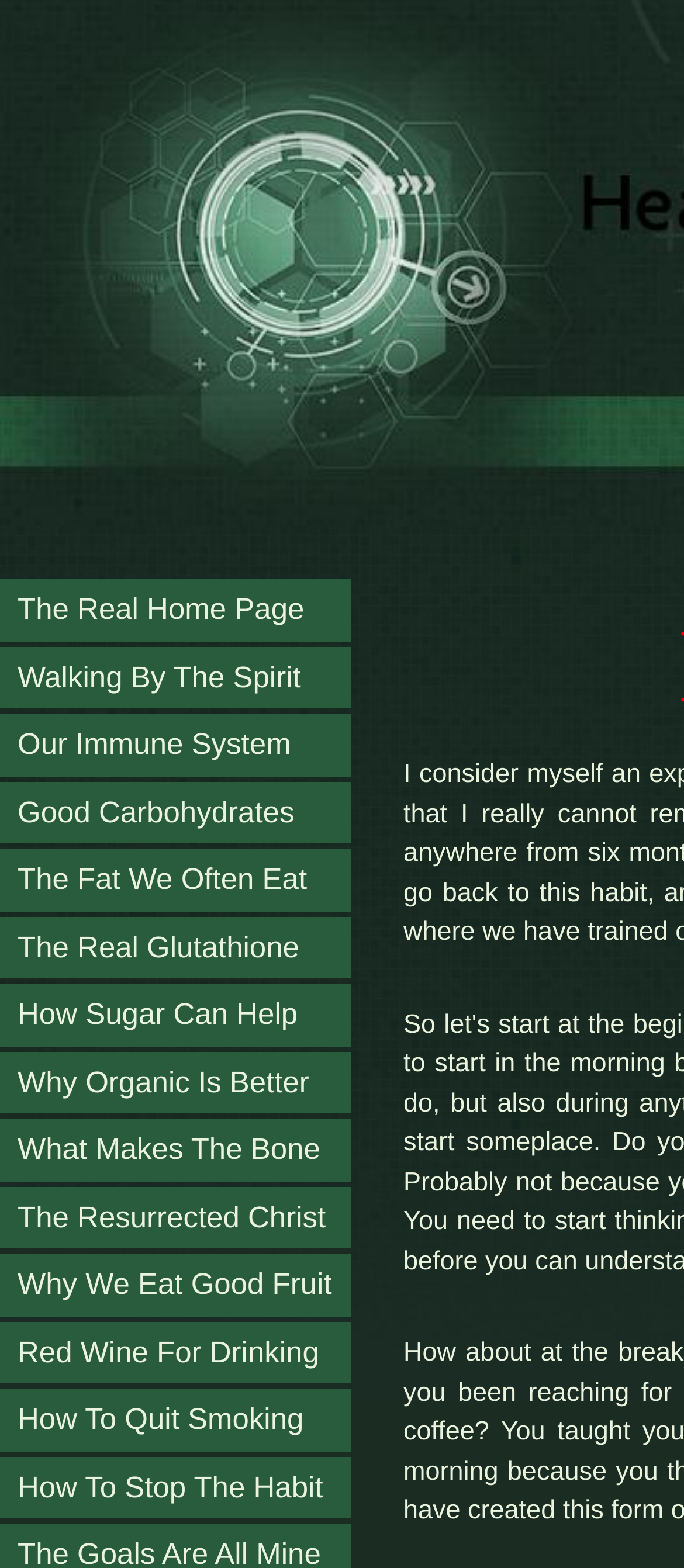Provide a brief response to the question using a single word or phrase: 
How many links are on the webpage?

15